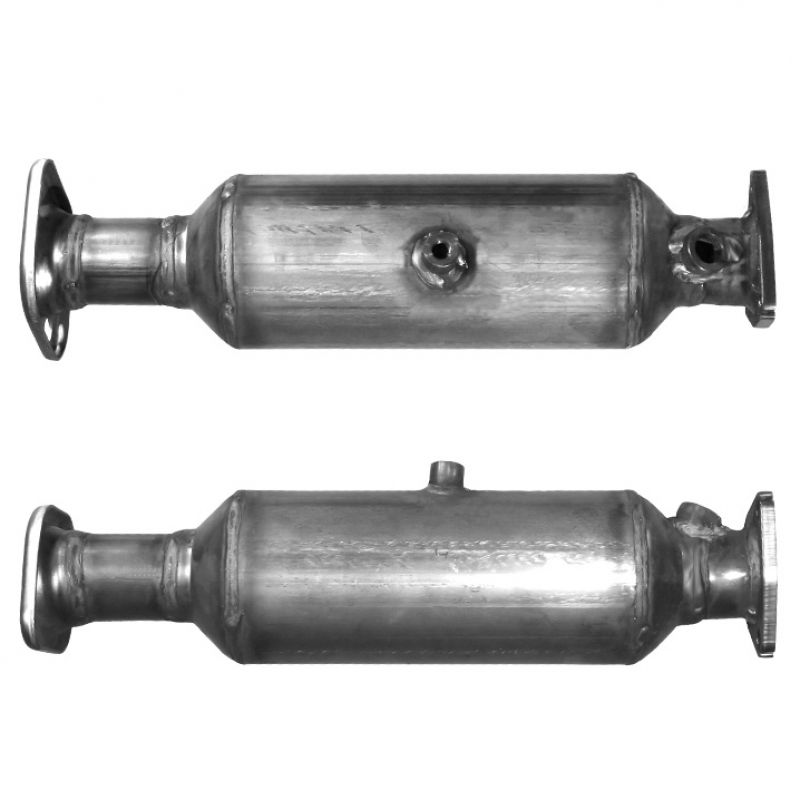Please examine the image and answer the question with a detailed explanation:
What is the typical shape of a catalytic converter?

The catalytic converter typically consists of a cylindrical body with inlet and outlet flanges for installation, which is engineered for optimal flow and efficiency.